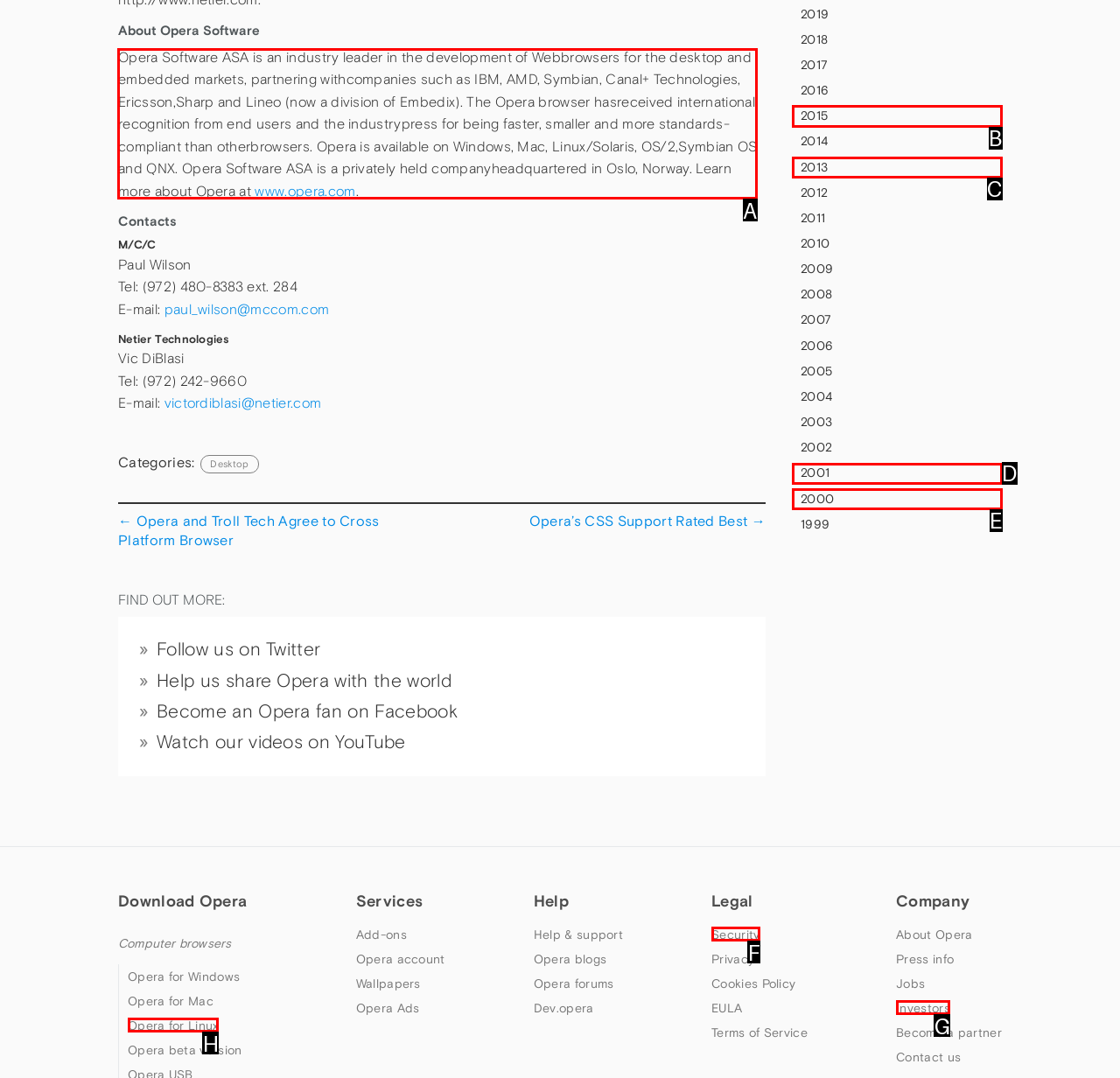For the instruction: Learn more about Opera, determine the appropriate UI element to click from the given options. Respond with the letter corresponding to the correct choice.

A